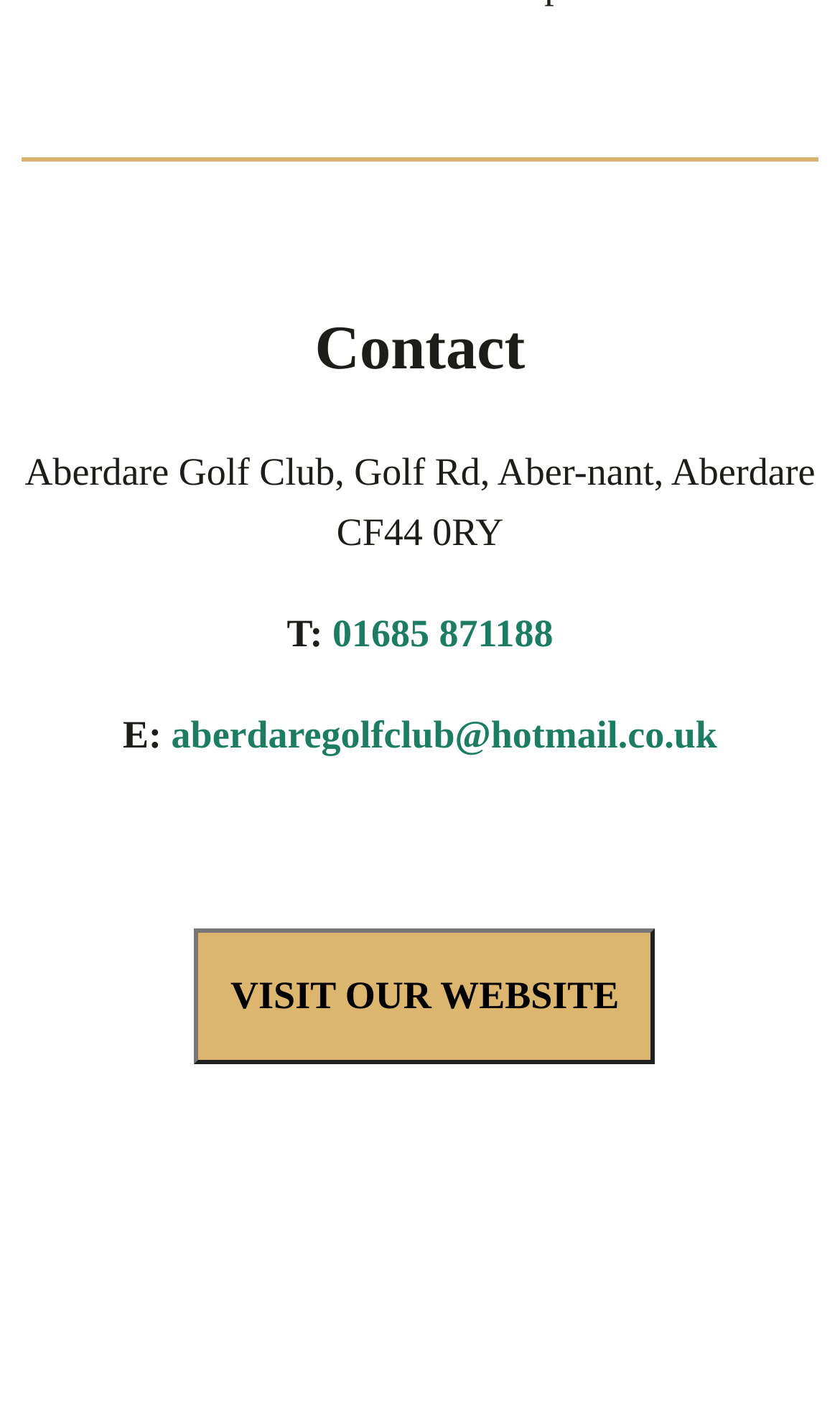Please provide the bounding box coordinates in the format (top-left x, top-left y, bottom-right x, bottom-right y). Remember, all values are floating point numbers between 0 and 1. What is the bounding box coordinate of the region described as: 01685 871188

[0.396, 0.434, 0.659, 0.465]